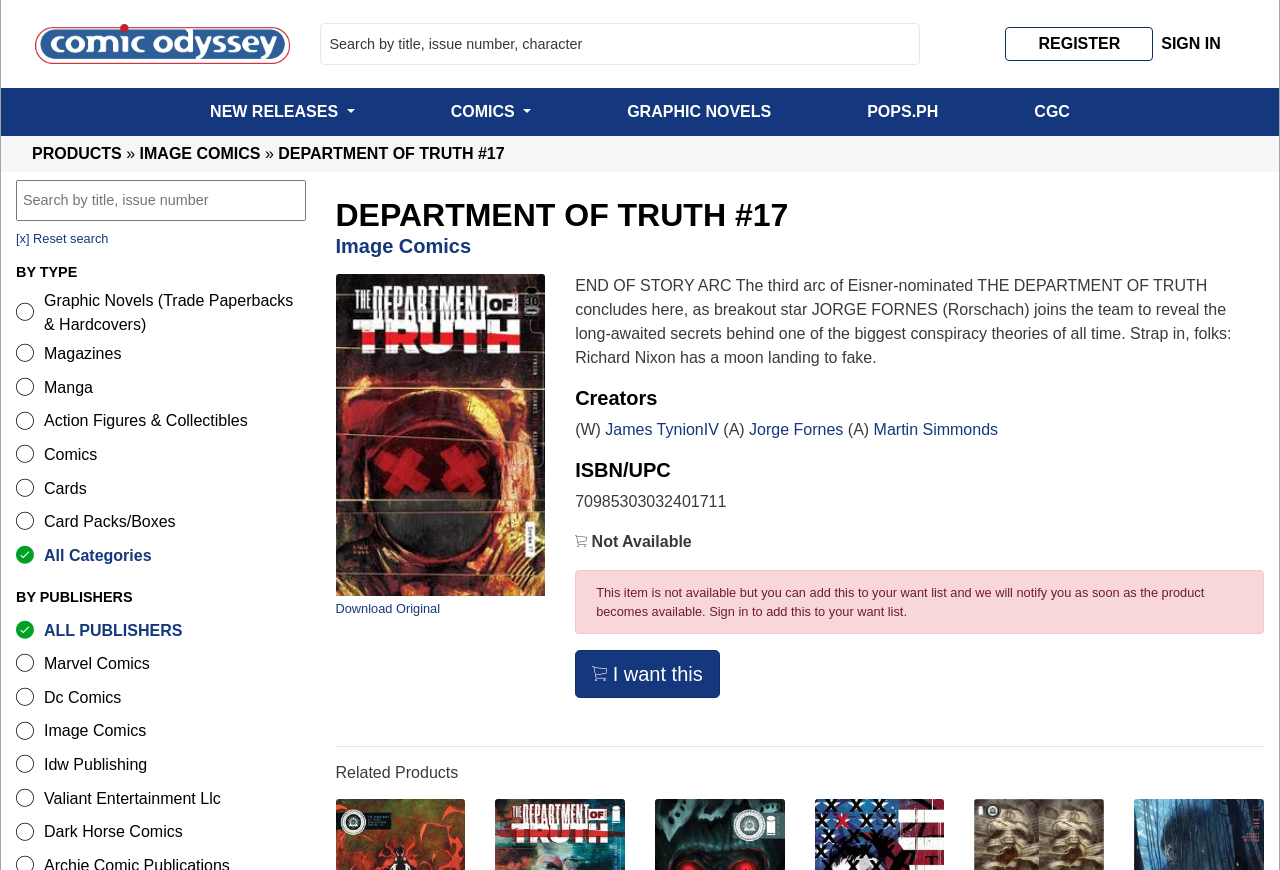Locate the bounding box coordinates of the element you need to click to accomplish the task described by this instruction: "View Image Comics".

[0.109, 0.167, 0.203, 0.187]